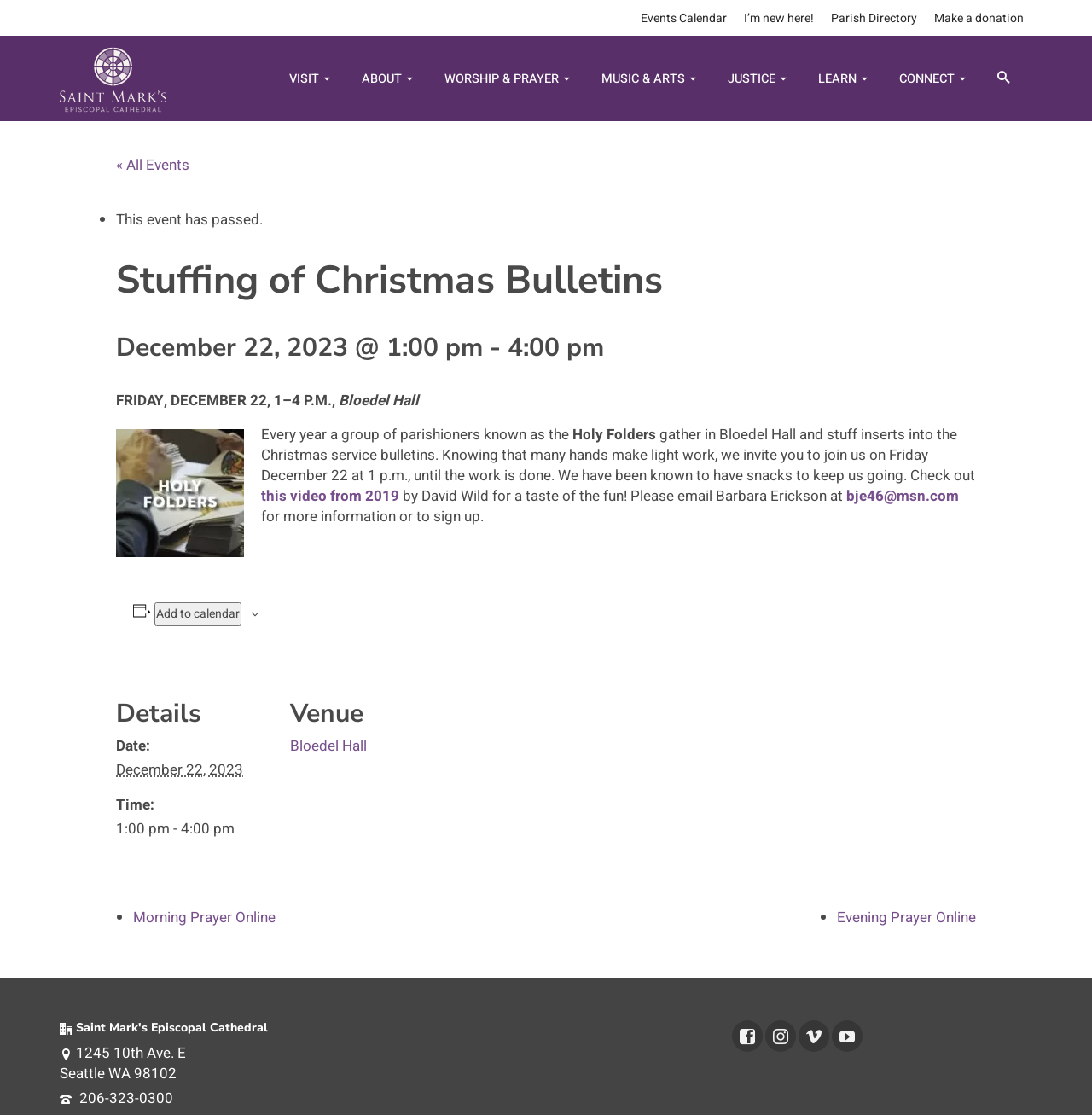Where is the event located?
Using the image as a reference, give an elaborate response to the question.

I found the event location by looking at the event details section, where it says 'Venue name: Bloedel Hall'. This is the name of the venue where the event will take place.